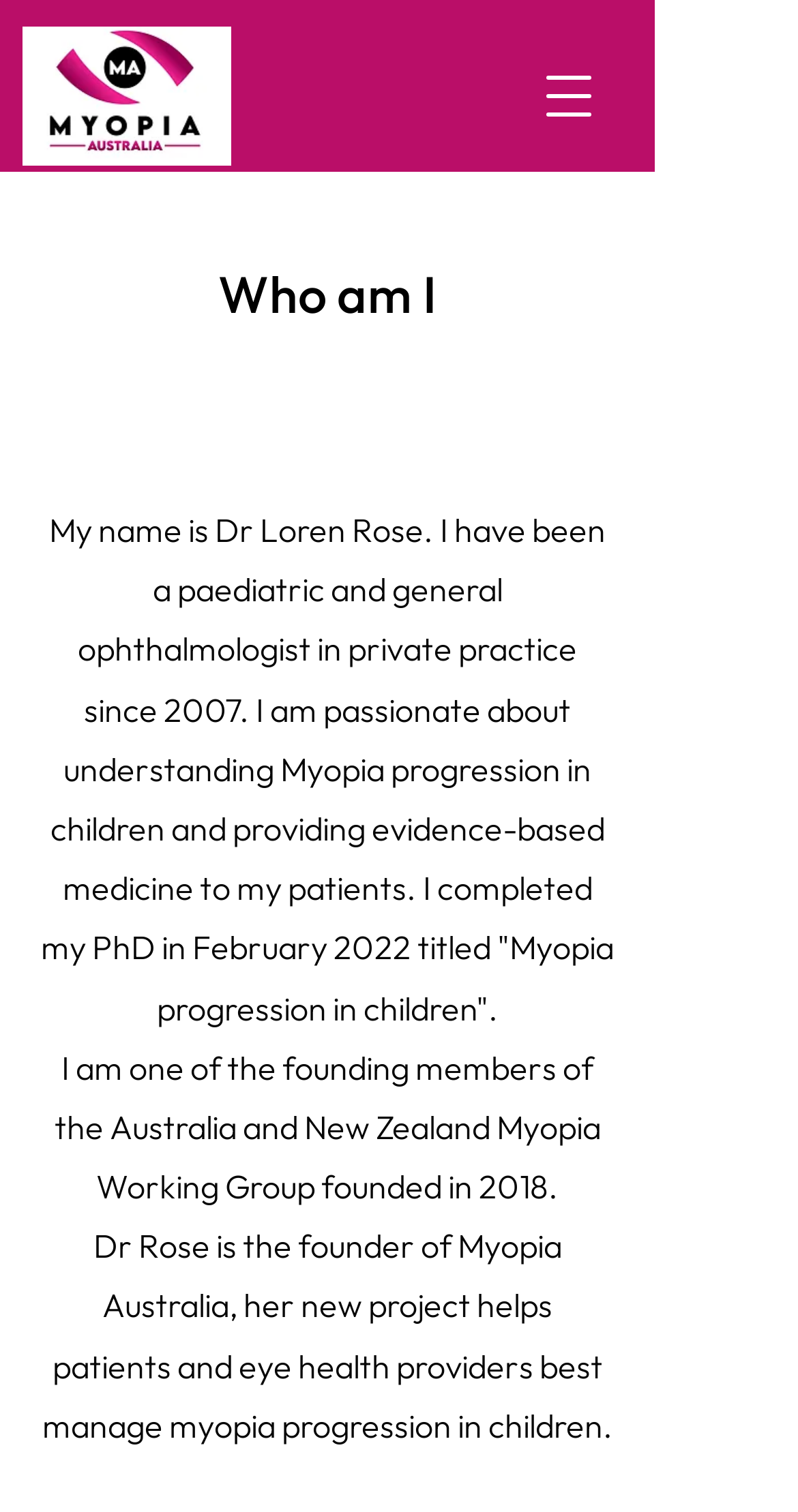Who is the founder of Myopia Australia? Refer to the image and provide a one-word or short phrase answer.

Dr Loren Rose